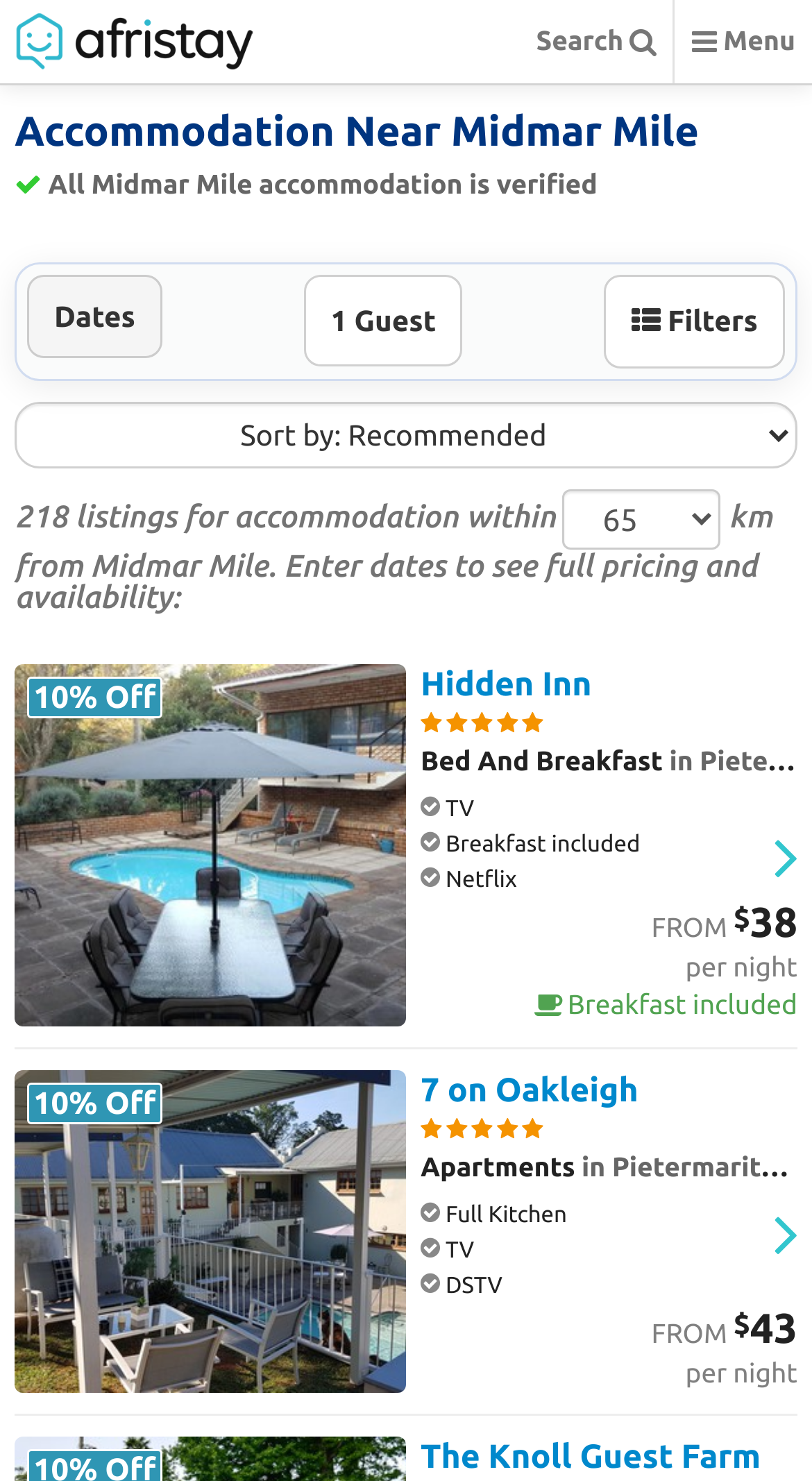Locate the primary heading on the webpage and return its text.

Accommodation Near Midmar Mile